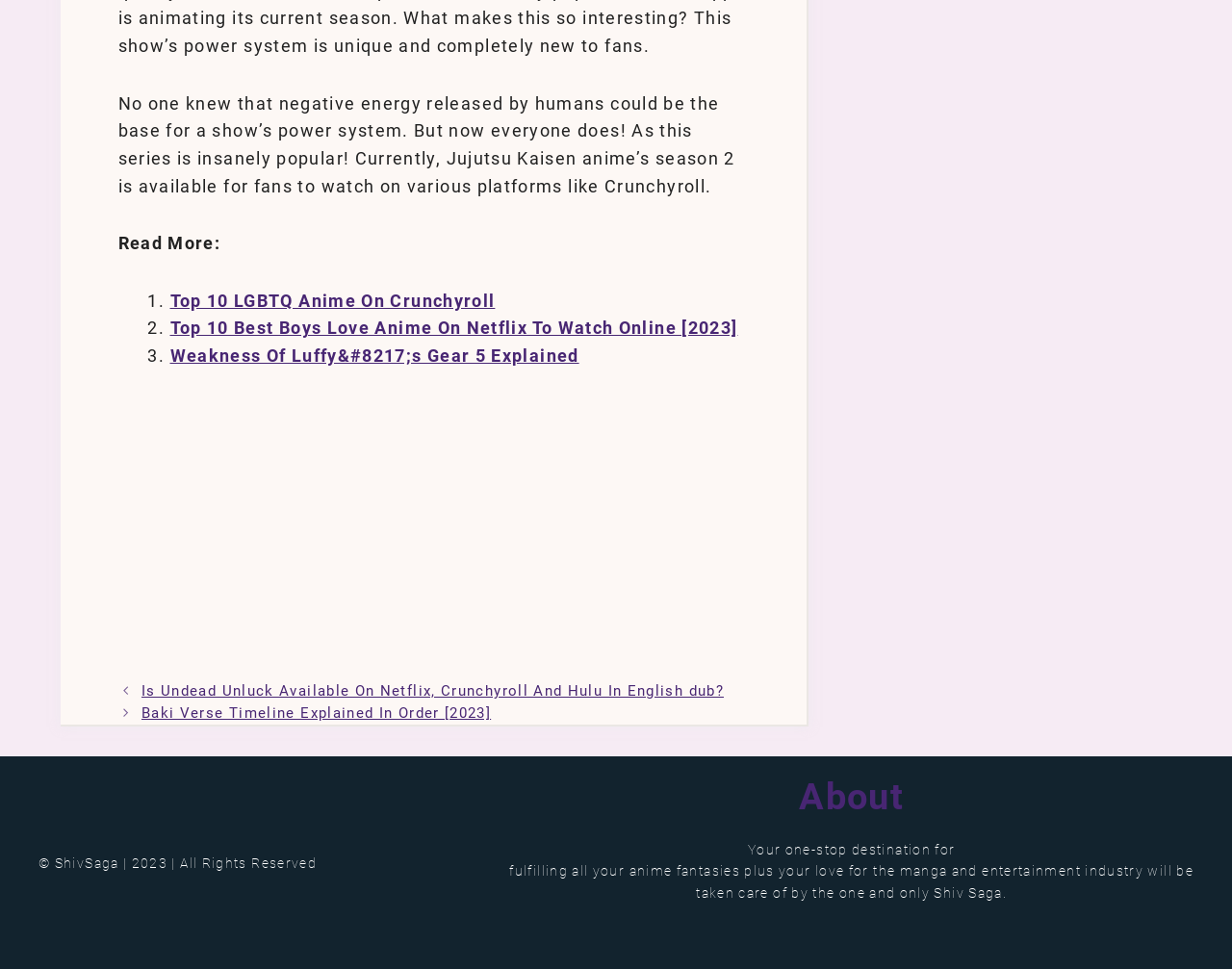Please answer the following question using a single word or phrase: 
How many links are in the 'Posts' section?

2